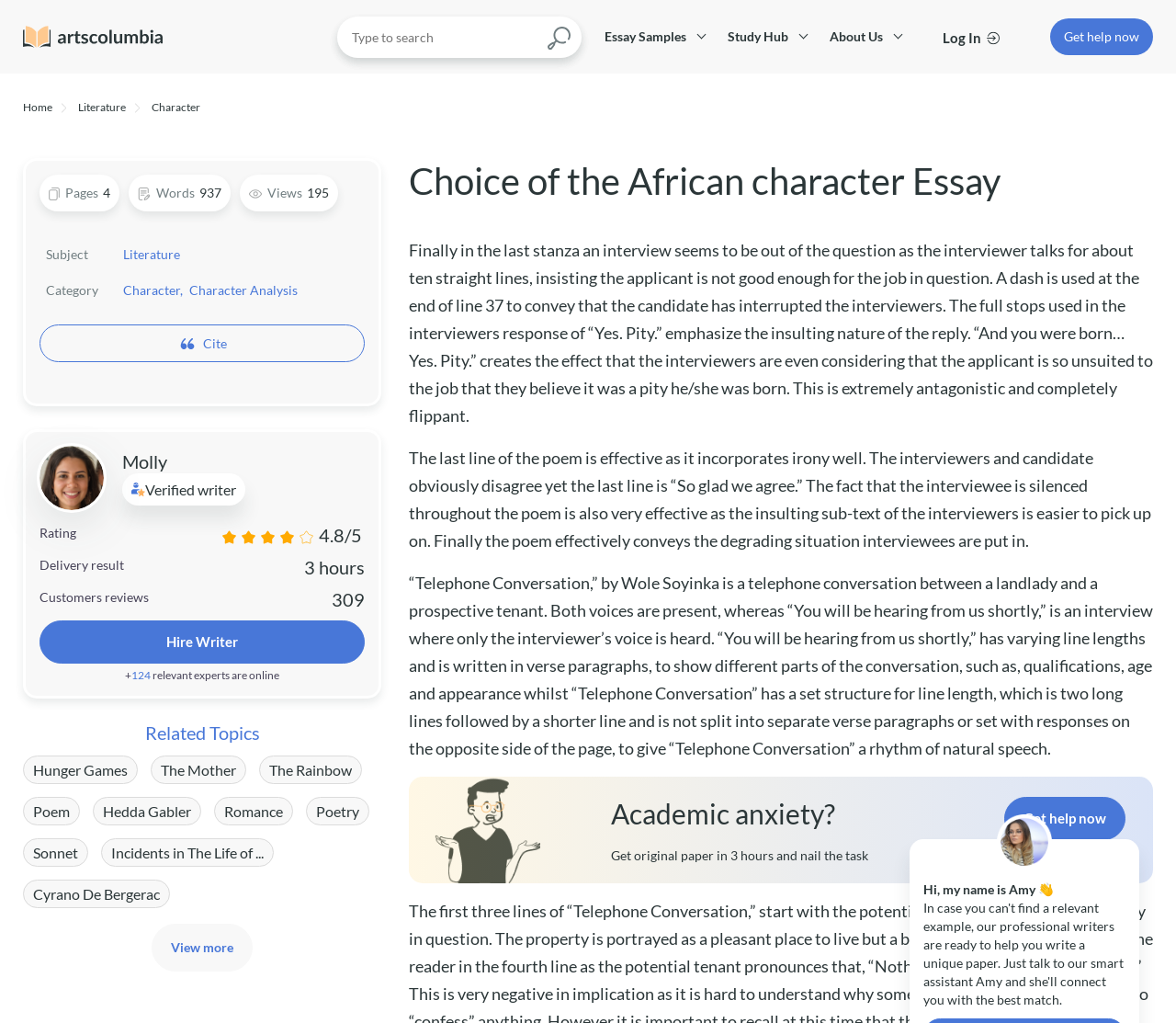Construct a thorough caption encompassing all aspects of the webpage.

This webpage is about an essay on the "Choice of the African character" and provides help with writing it. At the top left corner, there is an Artscolumbia logo, and next to it, a search bar with a search button. Below the search bar, there are several links to different sections of the website, including "Essay Samples", "Study Hub", "About Us", and "Log In".

On the top right corner, there is a "Get help now" button. Below it, there are several links to different categories, including "Literature" and "Character". 

The main content of the webpage is an essay about the "Choice of the African character". The essay is divided into several paragraphs, and each paragraph discusses a different aspect of the topic. The essay also includes some analysis of poems, such as "You will be hearing from us shortly" and "Telephone Conversation".

On the right side of the webpage, there is a section that provides information about the essay, including the number of pages, words, and views. There is also a rating system with five stars, and a "Cite" button.

Below the essay, there are several links to related topics, including "Hunger Games", "The Mother", and "Poem". There is also a "View more" button at the bottom of the webpage.

At the very bottom of the webpage, there is a section that offers help with writing essays, including a "Get help now" button and a message that says "Academic anxiety? Get original paper in 3 hours and nail the task". There is also a chat window with a message from Amy, a writer, who is available to help with writing essays.